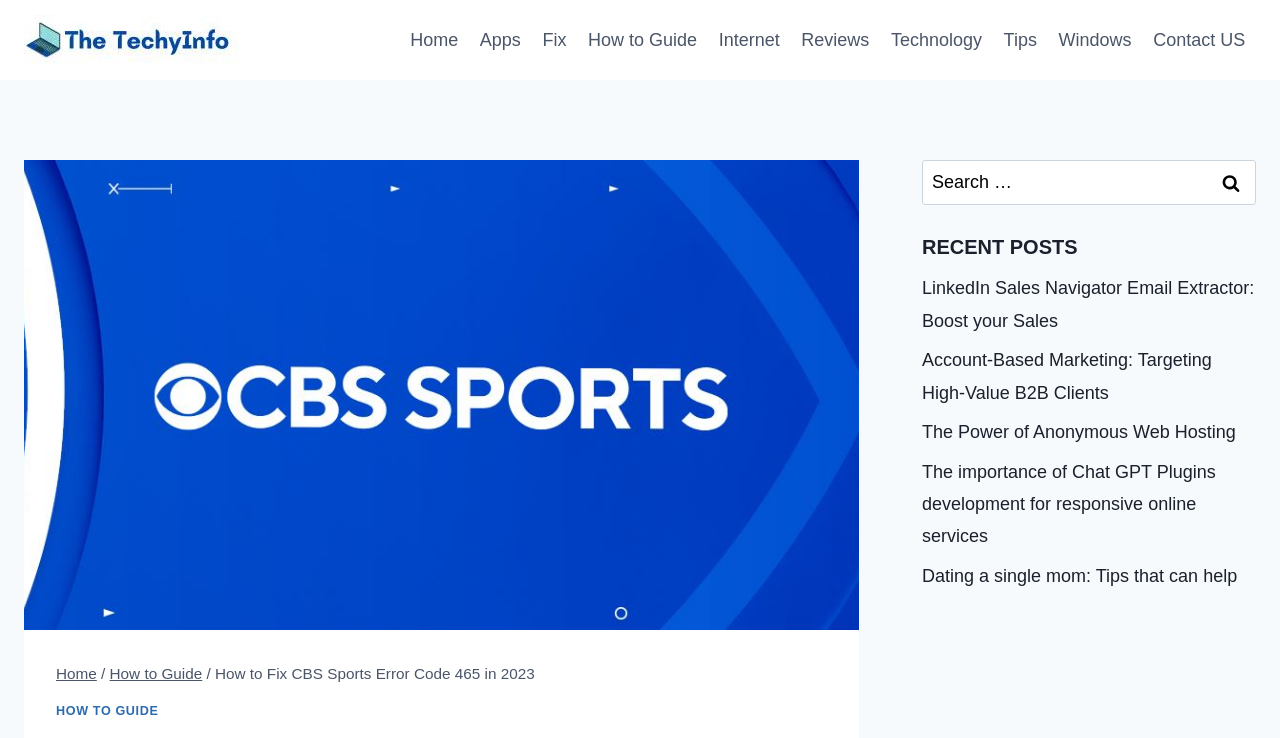Please identify the bounding box coordinates of the element that needs to be clicked to perform the following instruction: "view recent posts".

[0.72, 0.315, 0.981, 0.355]